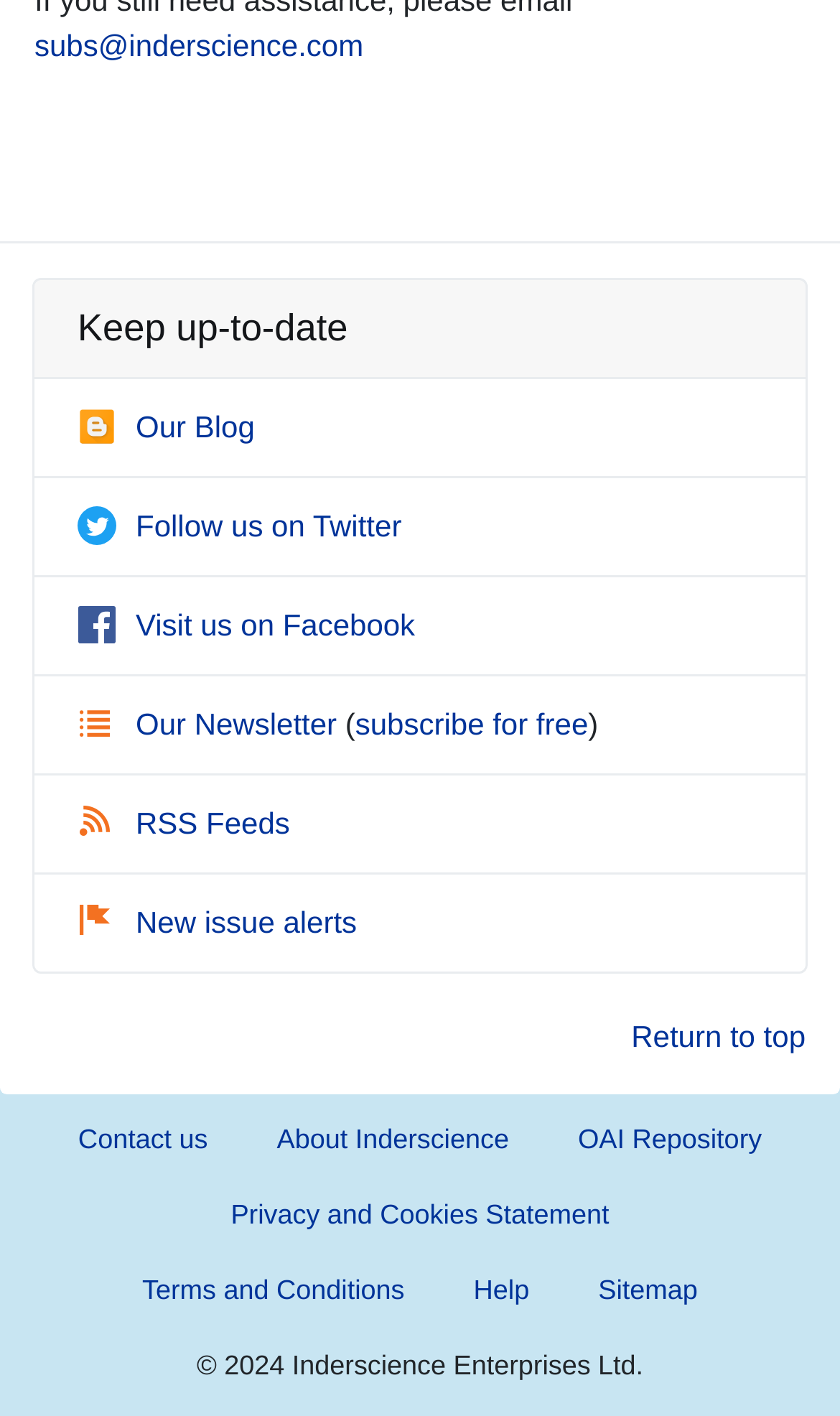What is the purpose of the link with the text 'subscribe for free'?
Can you provide an in-depth and detailed response to the question?

The link element with the text 'subscribe for free' is located at [0.423, 0.499, 0.7, 0.523] and is part of the text '( subscribe for free )', which suggests that it is used to subscribe to a newsletter.